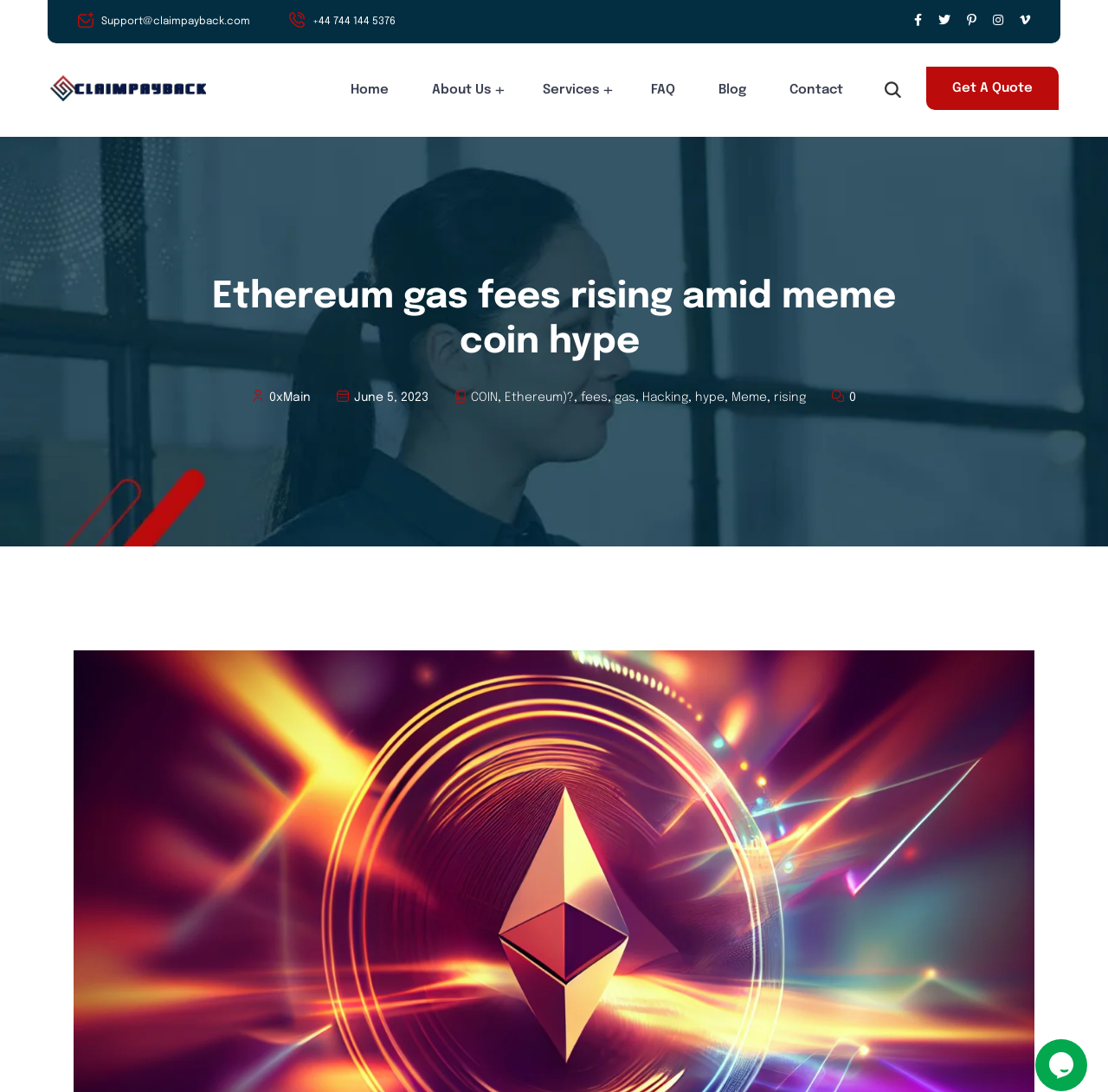Please respond in a single word or phrase: 
Is there a chat widget?

Yes